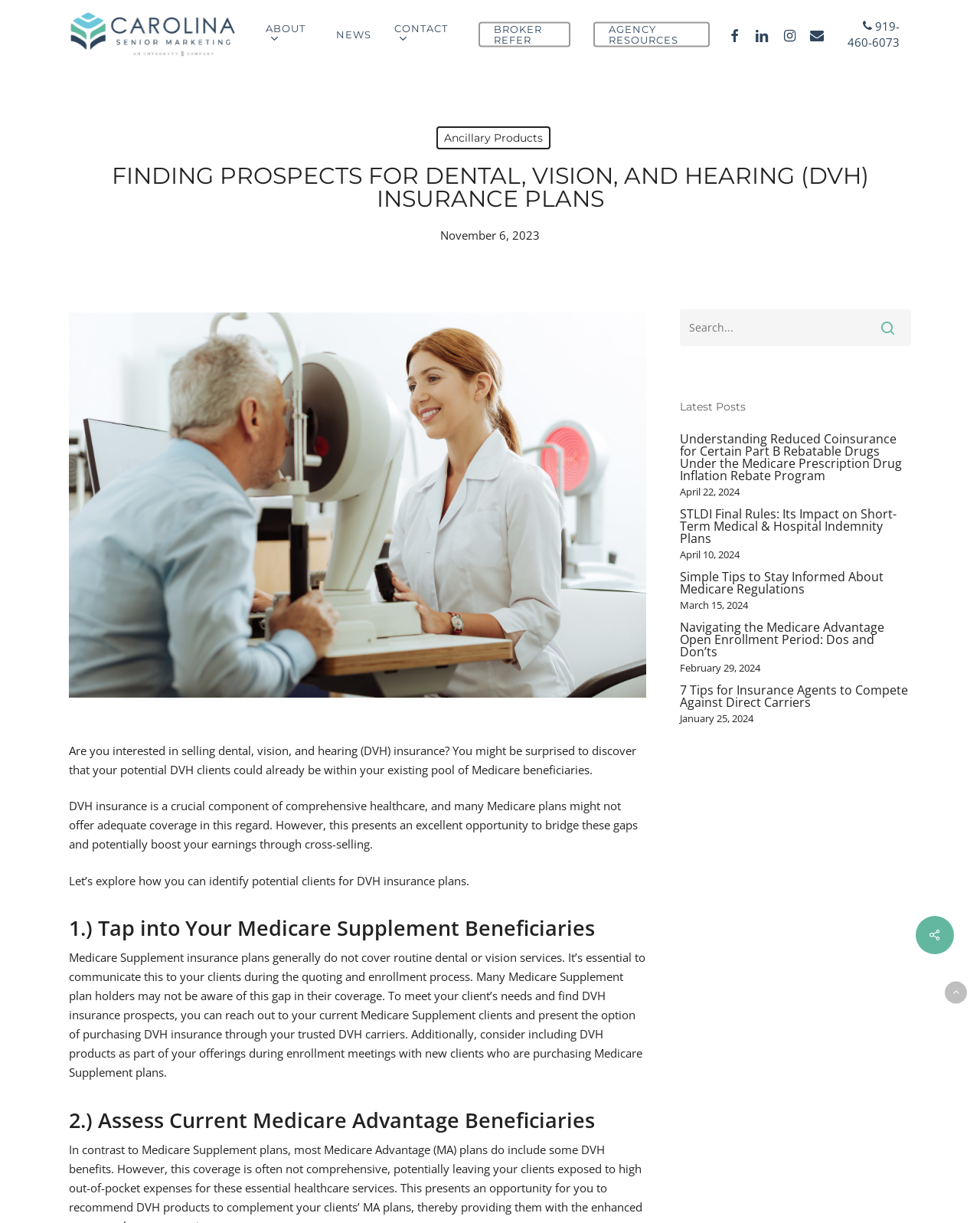What is the purpose of the search bar?
Provide an in-depth answer to the question, covering all aspects.

The search bar is located at the top right corner of the webpage, and it allows users to search for specific content within the website, such as articles or resources related to DVH insurance.